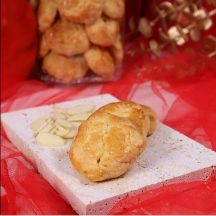What is in the jar behind the cookies?
Please give a well-detailed answer to the question.

According to the caption, the jar behind the cookies is filled with more of these delicious almond cookies, inviting viewers to indulge in their rich, buttery flavor.